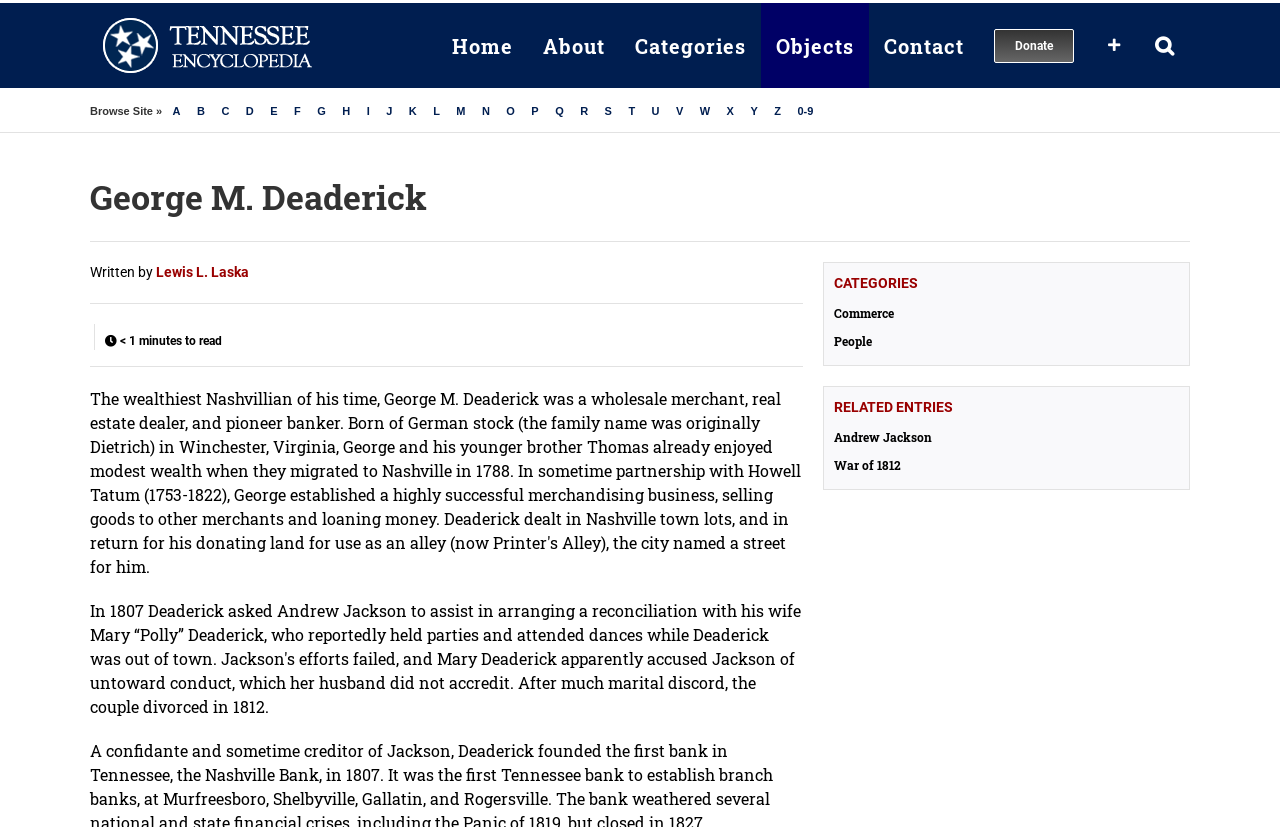Please identify the bounding box coordinates of the clickable area that will fulfill the following instruction: "Click on the 'Contact' link". The coordinates should be in the format of four float numbers between 0 and 1, i.e., [left, top, right, bottom].

None